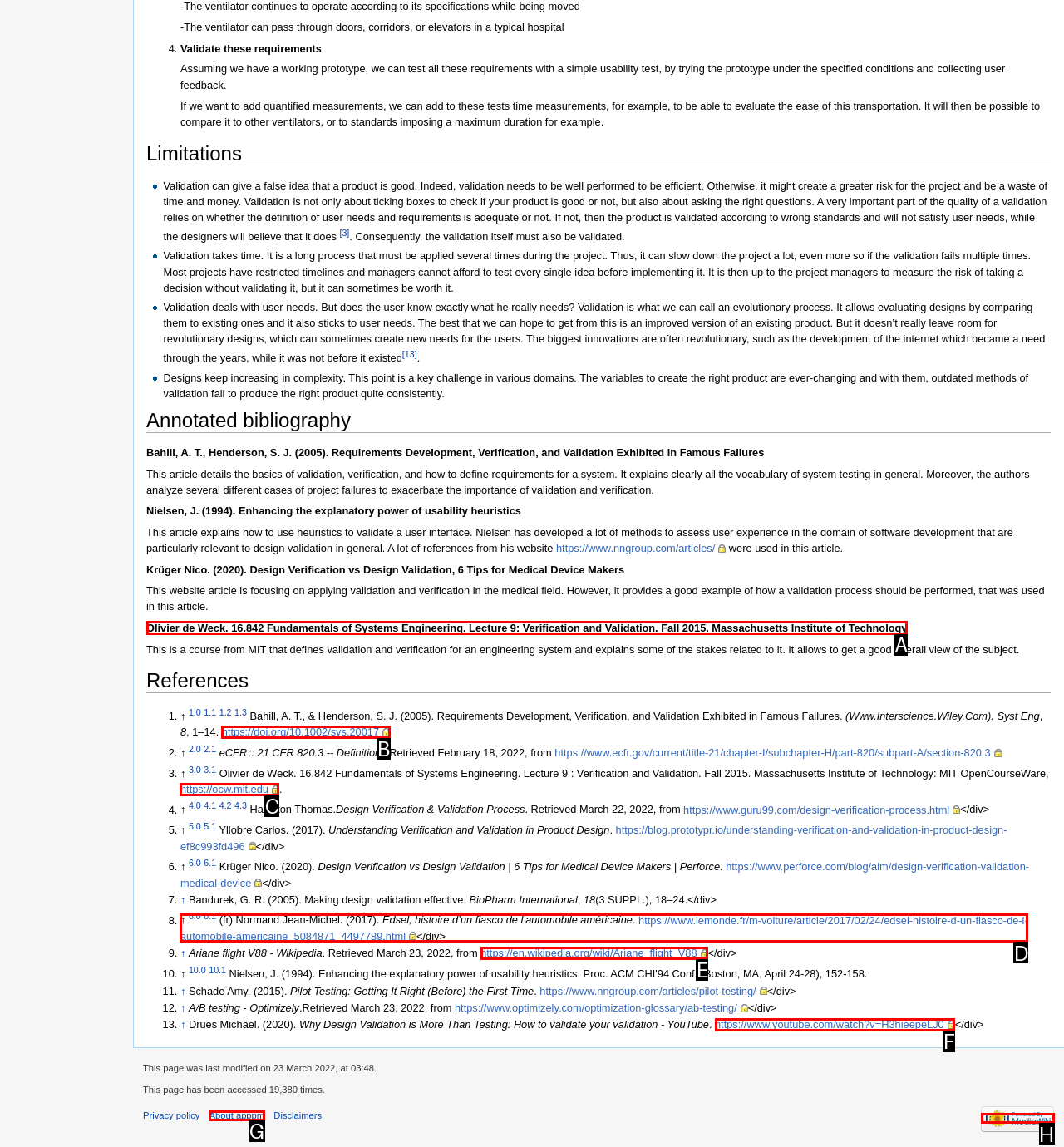Determine the letter of the UI element that you need to click to perform the task: Access the course '16.842 Fundamentals of Systems Engineering. Lecture 9: Verification and Validation. Fall 2015. Massachusetts Institute of Technology'.
Provide your answer with the appropriate option's letter.

A